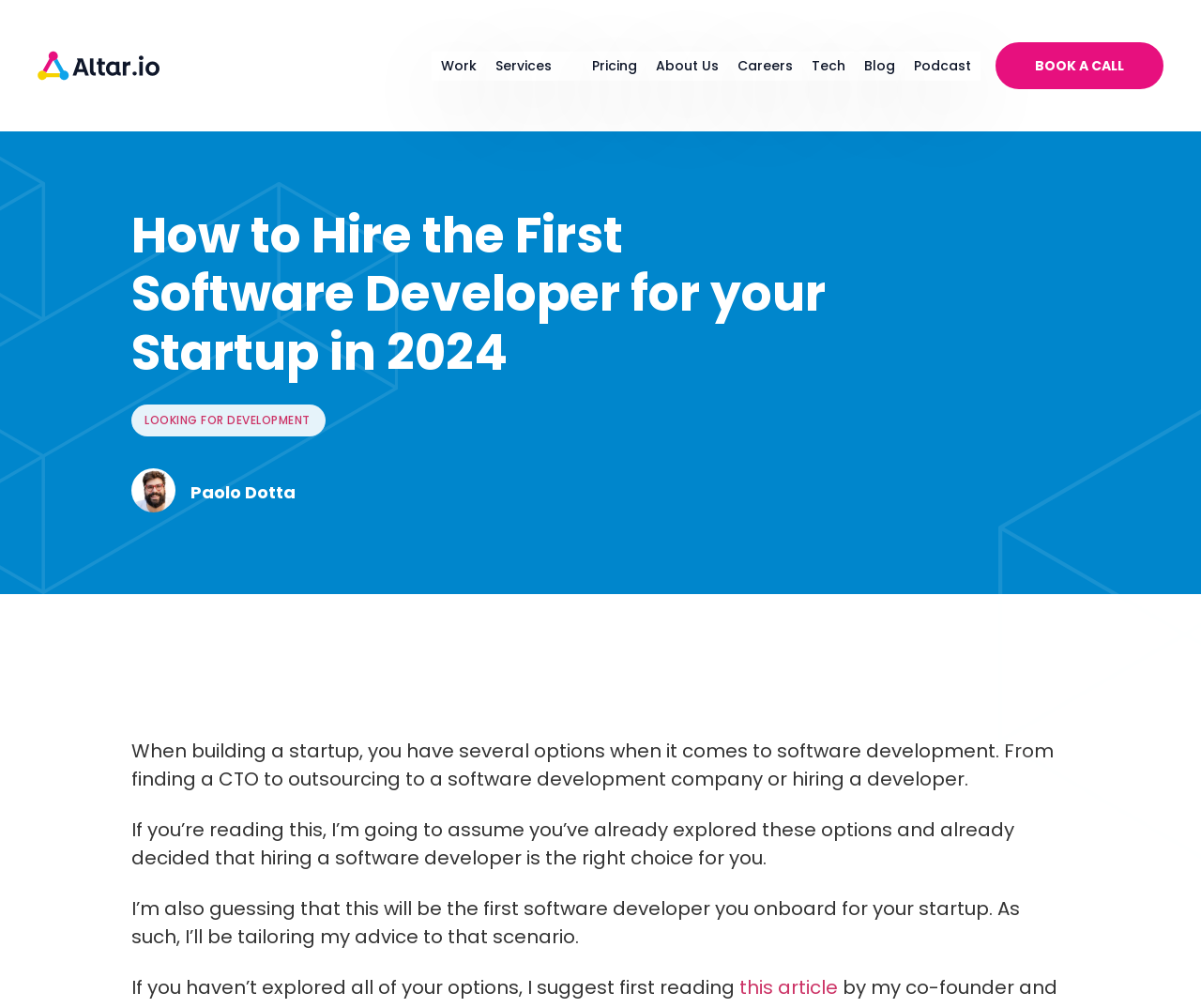Use a single word or phrase to answer the question: 
What is the relationship between the text and the figure?

The figure illustrates the text